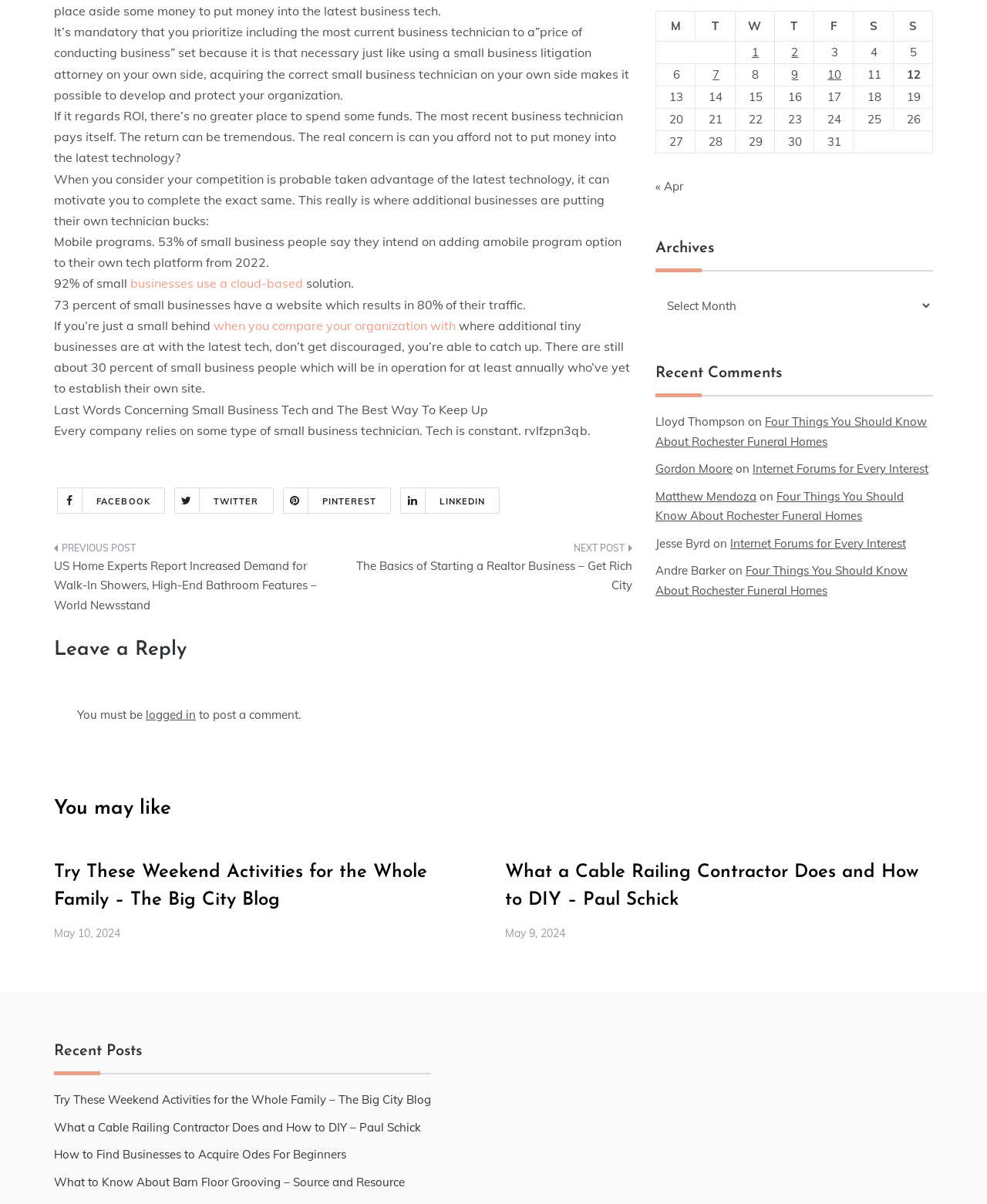Using the format (top-left x, top-left y, bottom-right x, bottom-right y), and given the element description, identify the bounding box coordinates within the screenshot: Engineering Sciences and Fundamentals

None